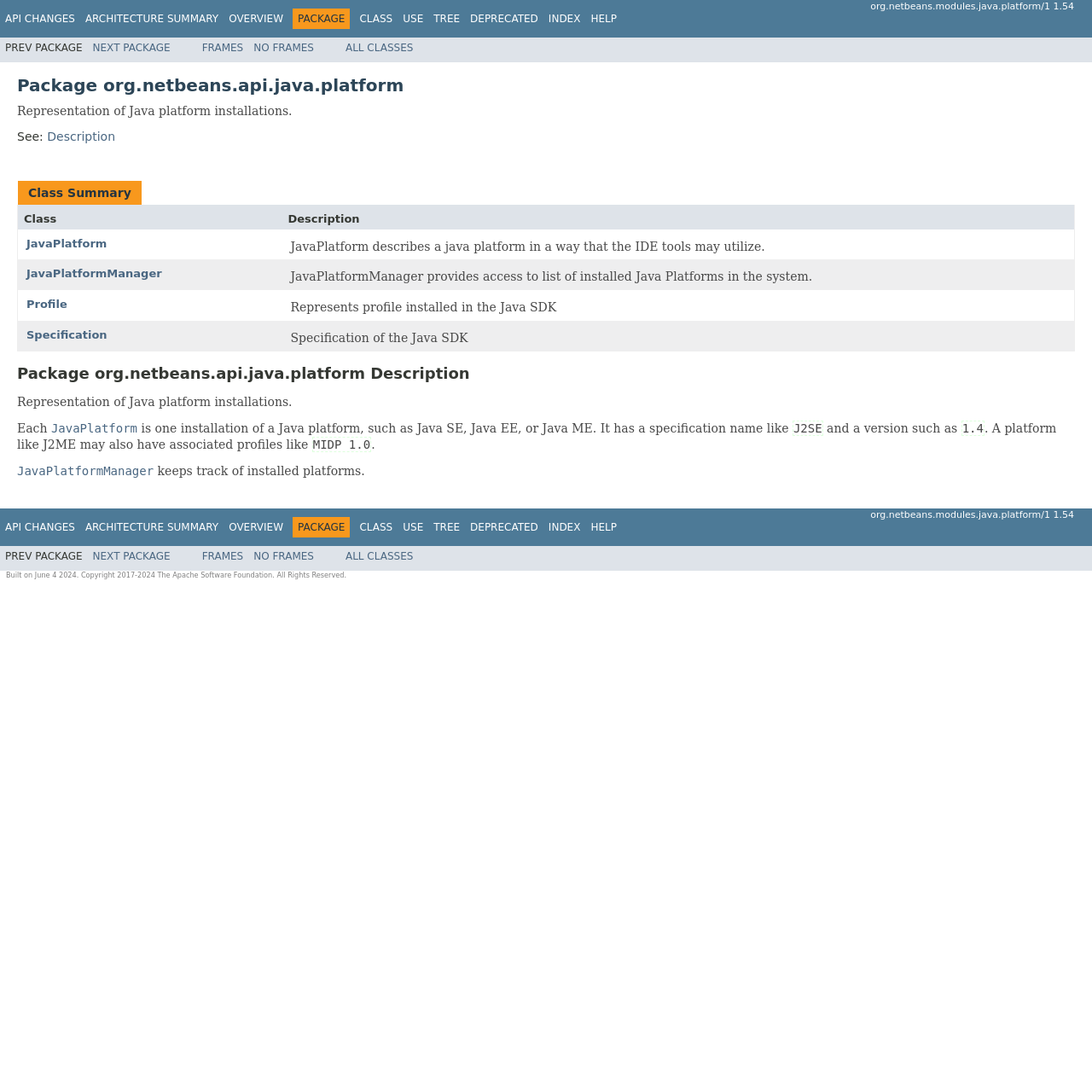Please identify the bounding box coordinates of the element's region that I should click in order to complete the following instruction: "Click on API CHANGES". The bounding box coordinates consist of four float numbers between 0 and 1, i.e., [left, top, right, bottom].

[0.005, 0.012, 0.069, 0.023]